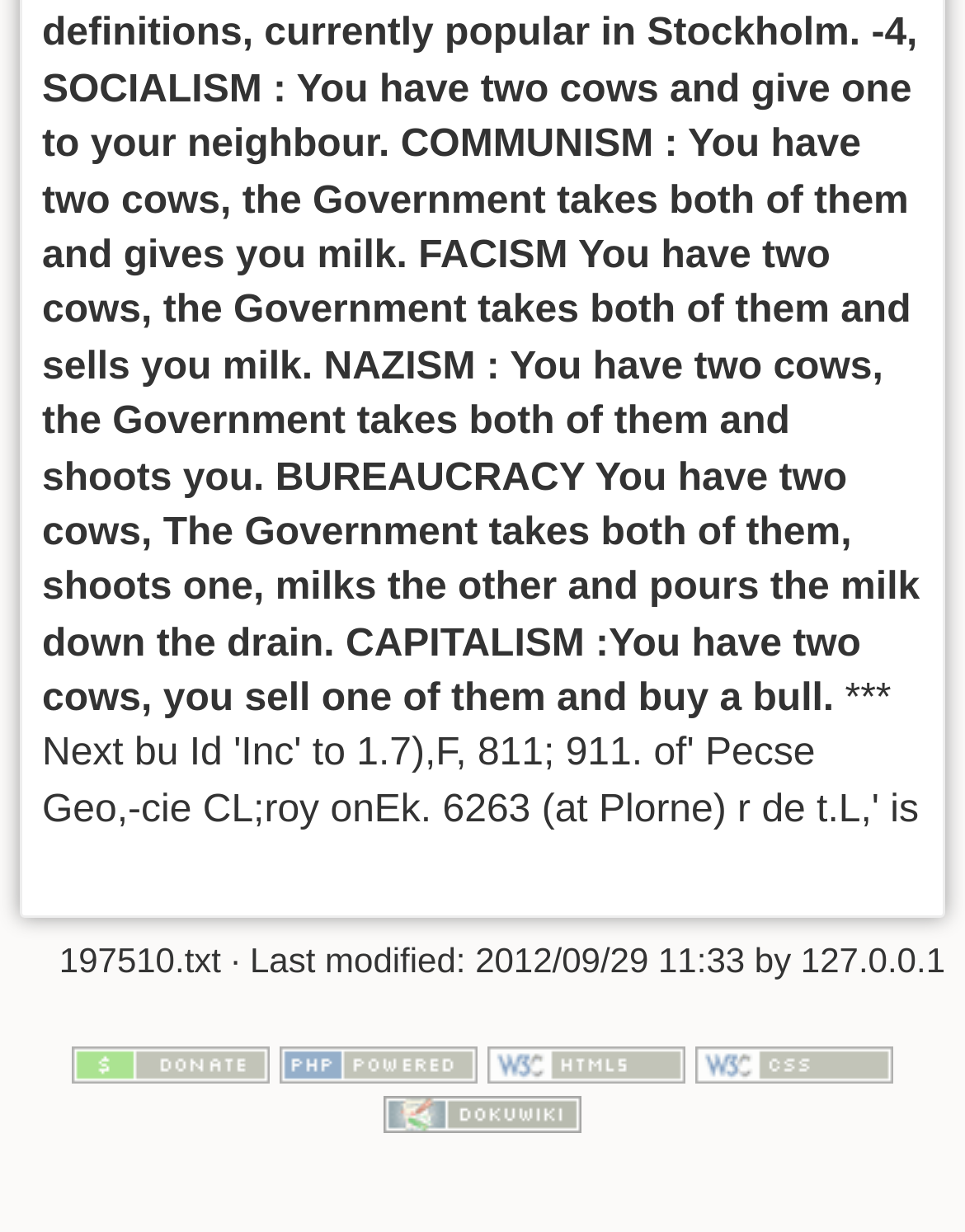What is the file name displayed at the top?
Using the information from the image, give a concise answer in one word or a short phrase.

197510.txt